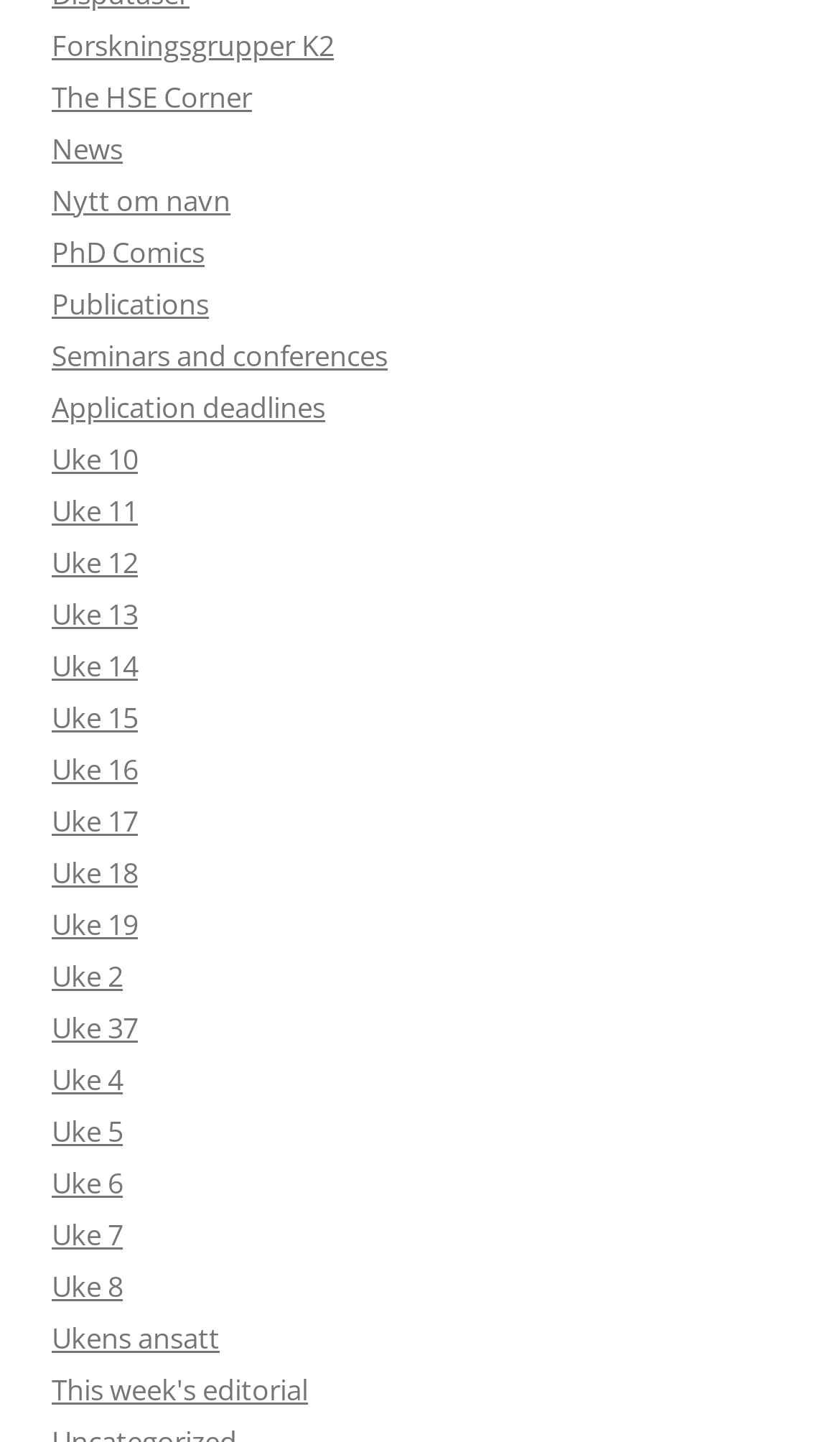Reply to the question with a single word or phrase:
What is the topic of the link 'This week's editorial'?

Editorial